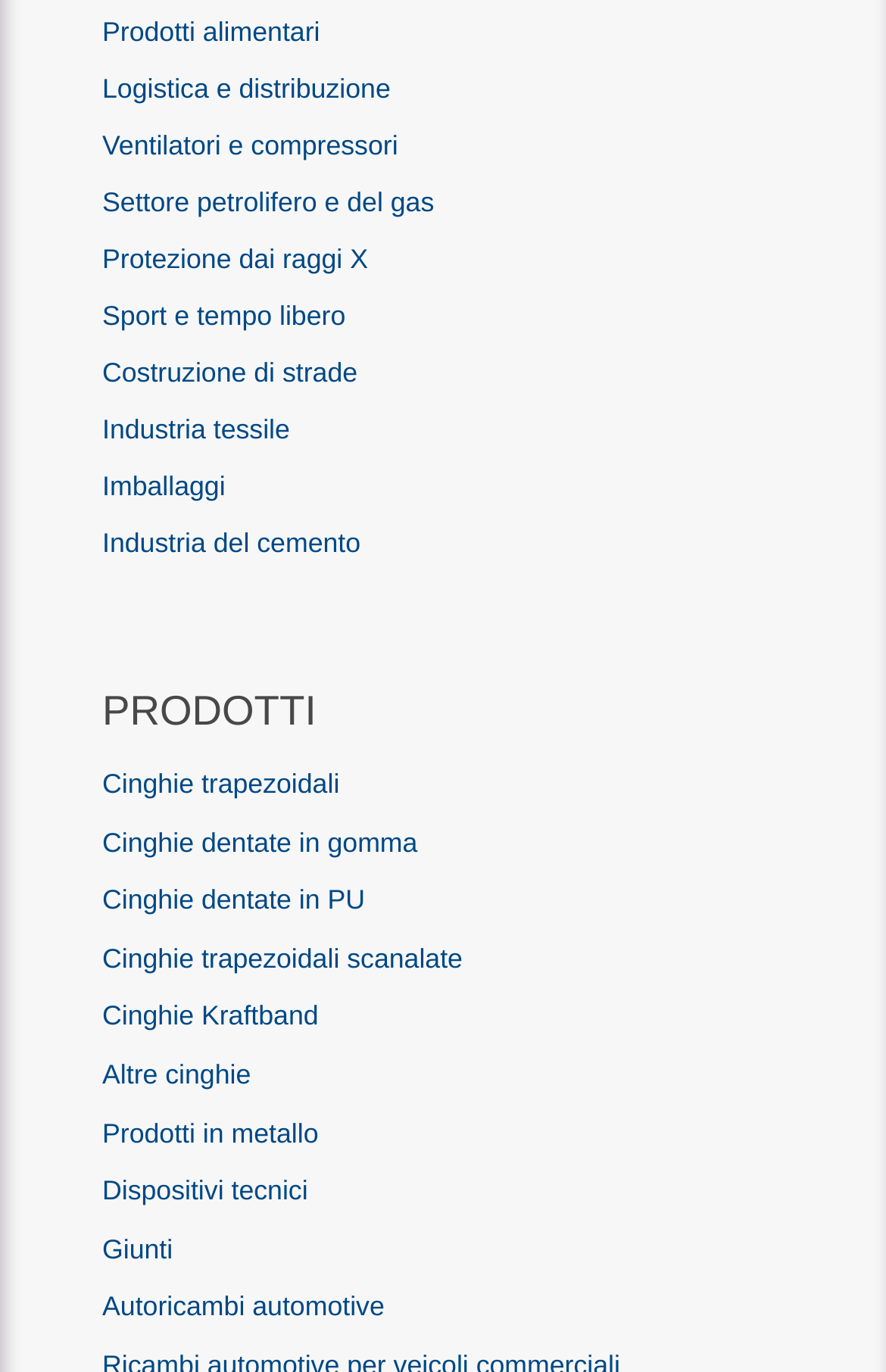Determine the bounding box coordinates for the element that should be clicked to follow this instruction: "Click on 'Prodotti alimentari'". The coordinates should be given as four float numbers between 0 and 1, in the format [left, top, right, bottom].

[0.115, 0.011, 0.361, 0.034]